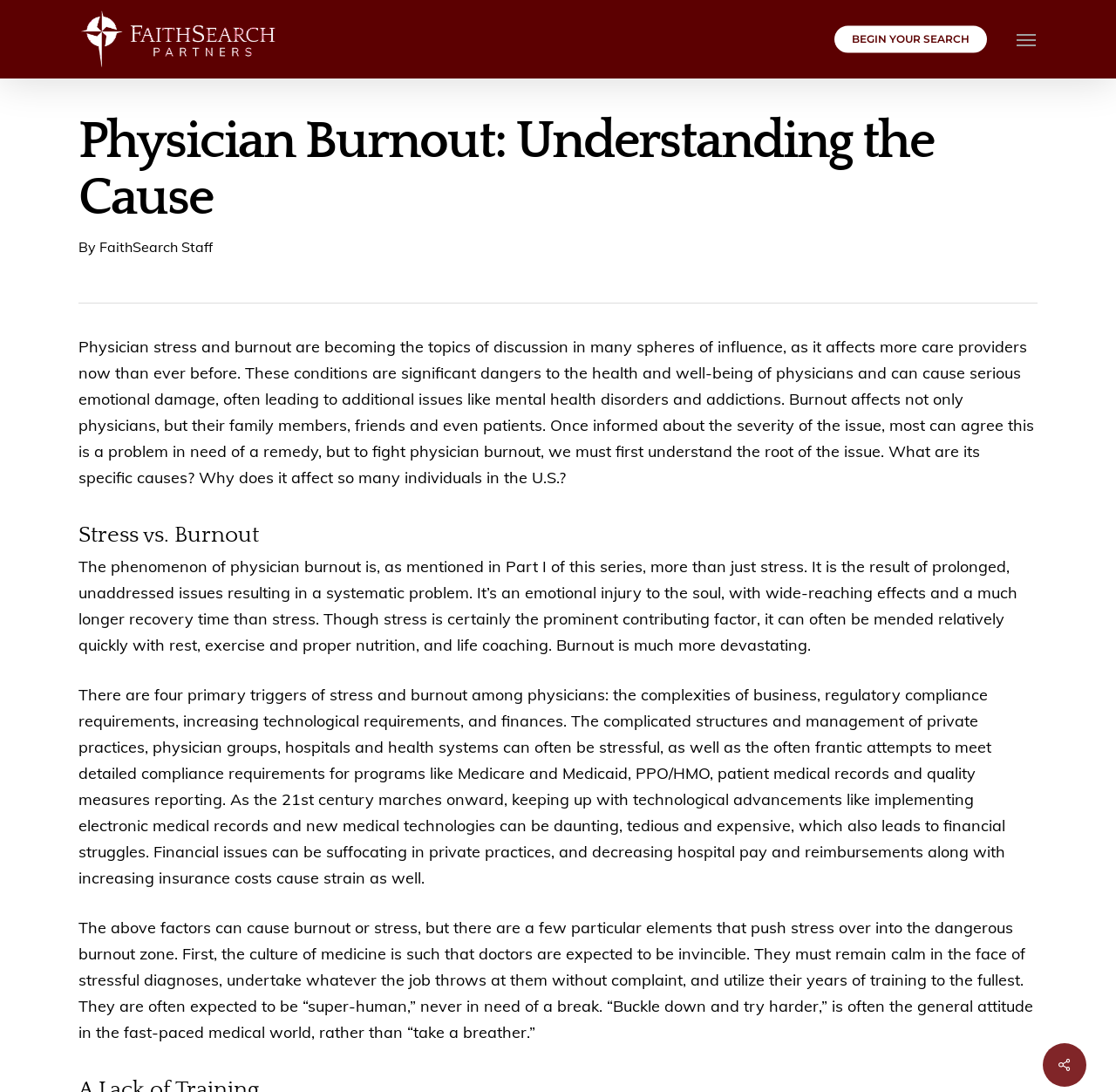Using the information in the image, give a detailed answer to the following question: What is expected of doctors in the medical world?

The webpage states that 'The culture of medicine is such that doctors are expected to be invincible. They must remain calm in the face of stressful diagnoses, undertake whatever the job throws at them without complaint, and utilize their years of training to the fullest.' Therefore, doctors are expected to be invincible.